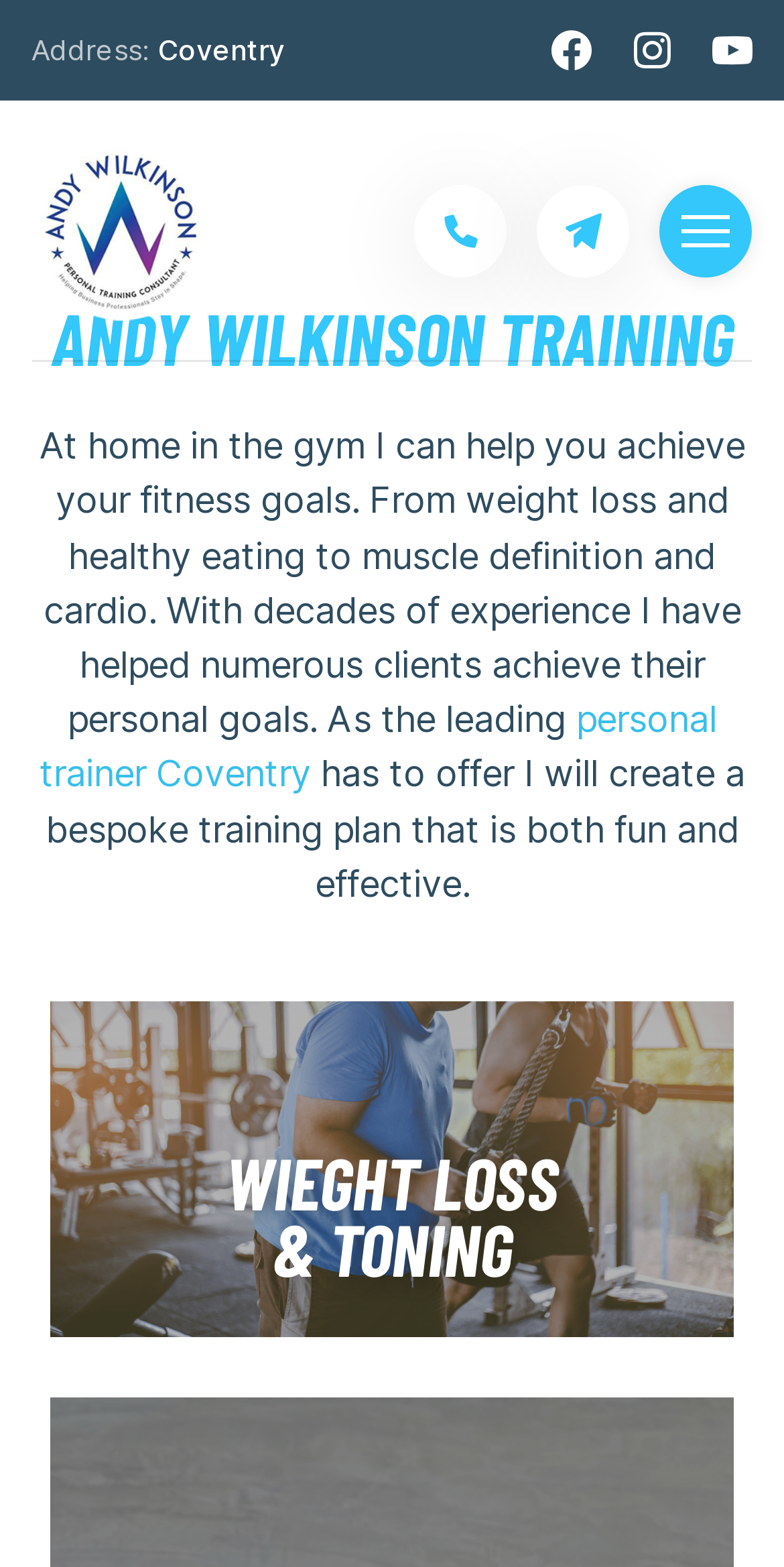Point out the bounding box coordinates of the section to click in order to follow this instruction: "Click on the link to learn more about weight loss training in Coventry".

[0.064, 0.643, 0.936, 0.668]